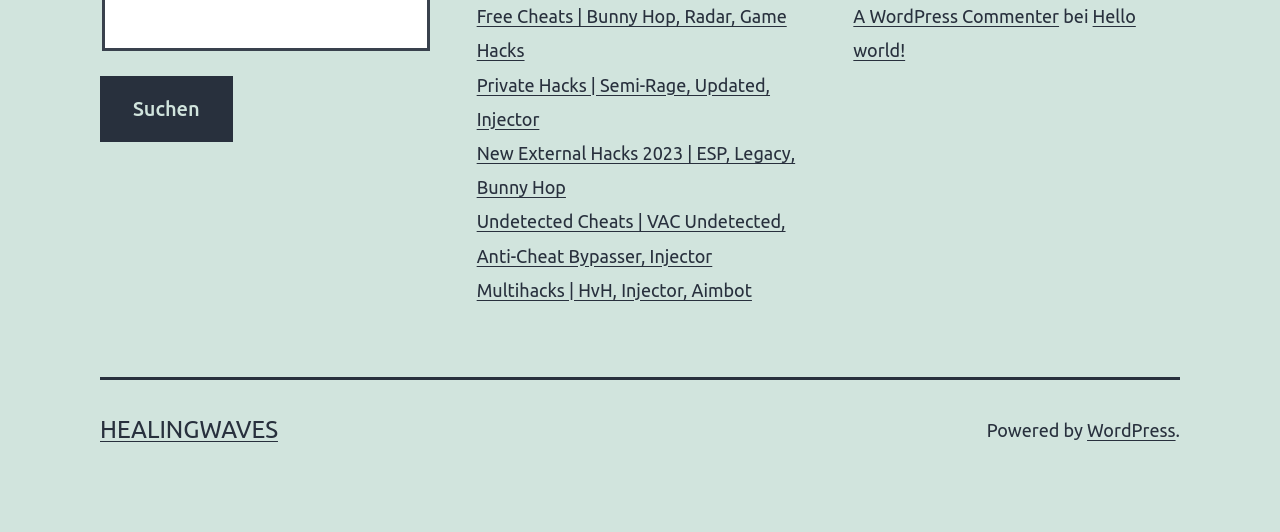Kindly respond to the following question with a single word or a brief phrase: 
What is the website powered by?

WordPress